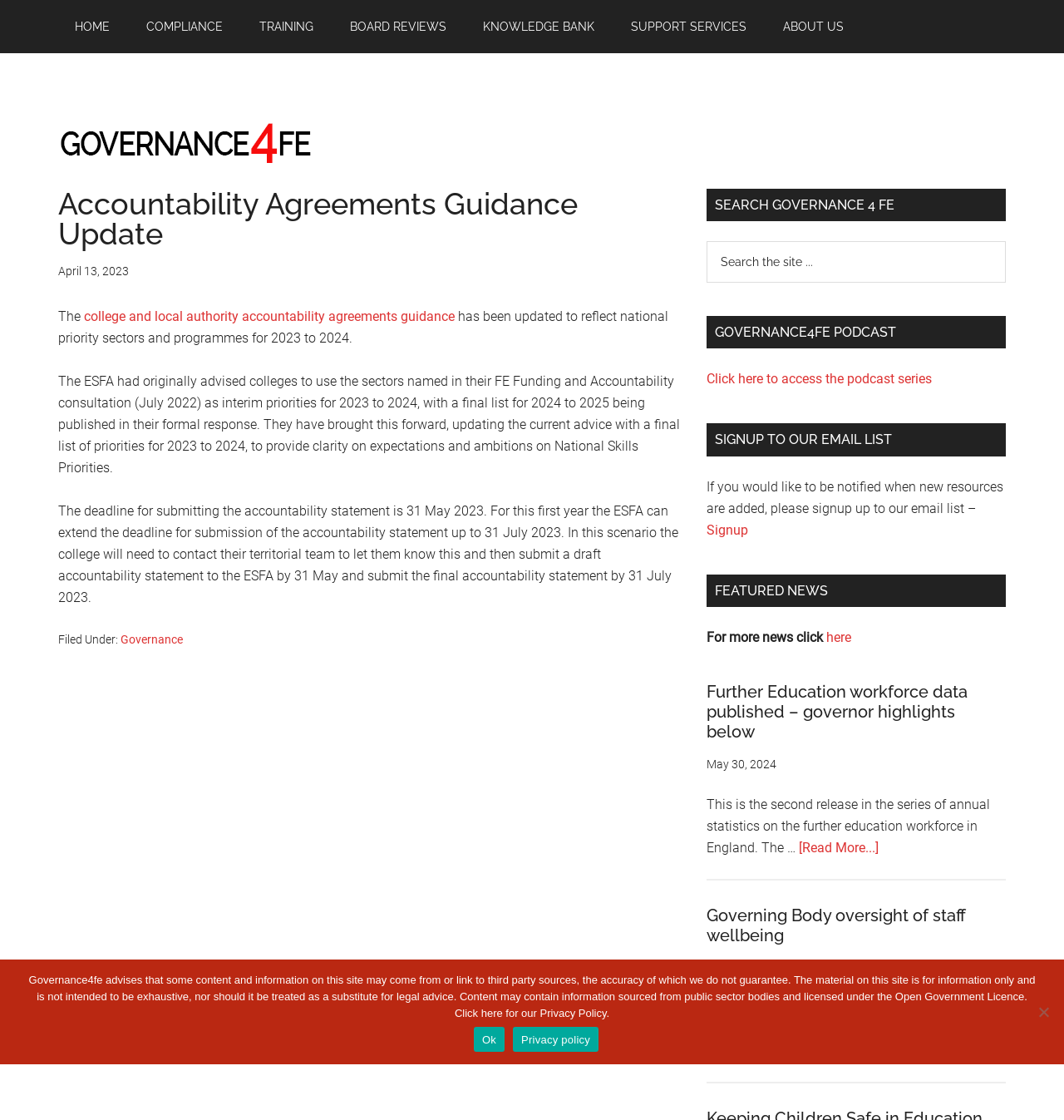Find the bounding box coordinates of the element you need to click on to perform this action: 'Click the 'HOME' link'. The coordinates should be represented by four float values between 0 and 1, in the format [left, top, right, bottom].

[0.055, 0.0, 0.119, 0.048]